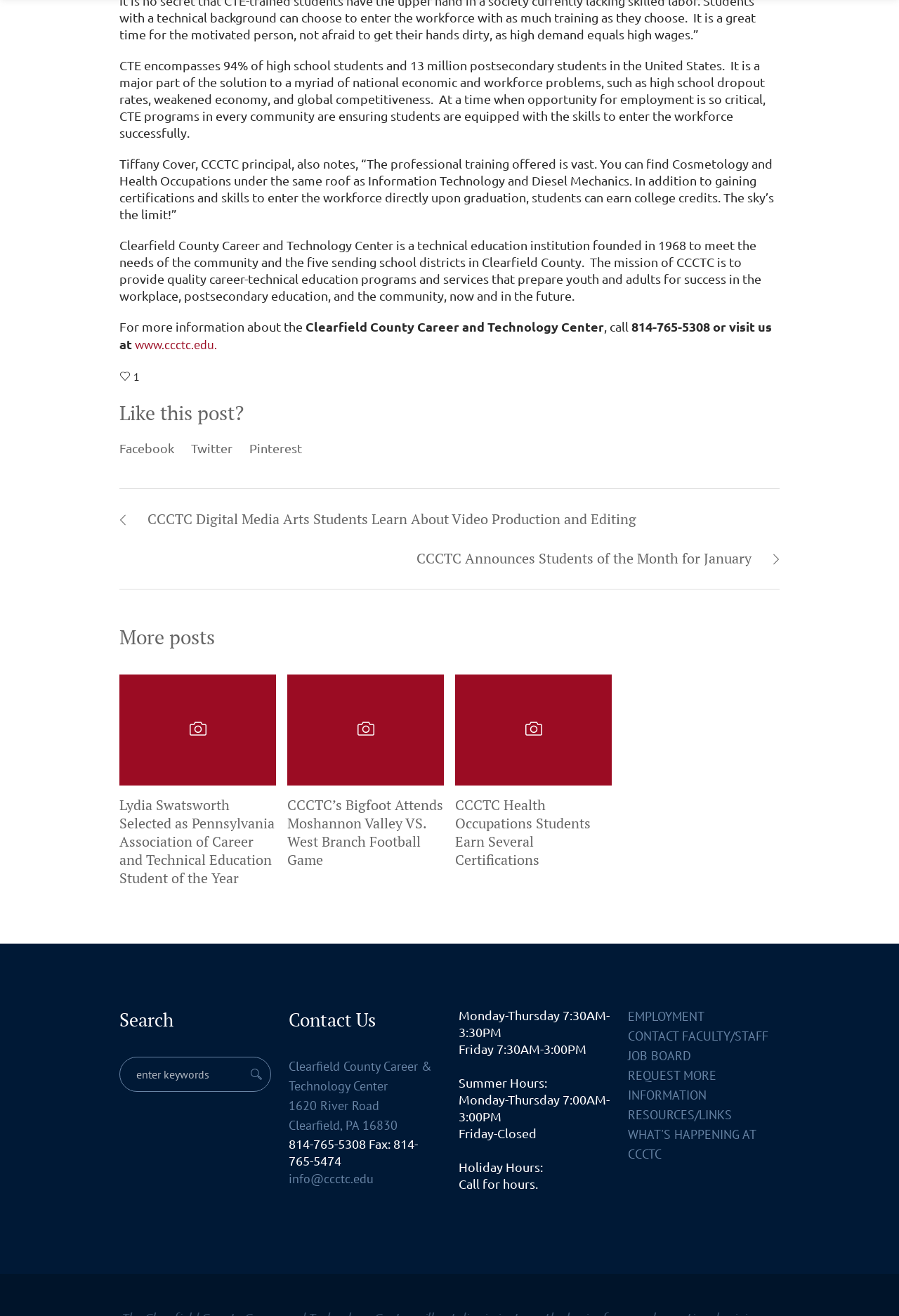Find and indicate the bounding box coordinates of the region you should select to follow the given instruction: "View employment opportunities".

[0.698, 0.766, 0.783, 0.778]